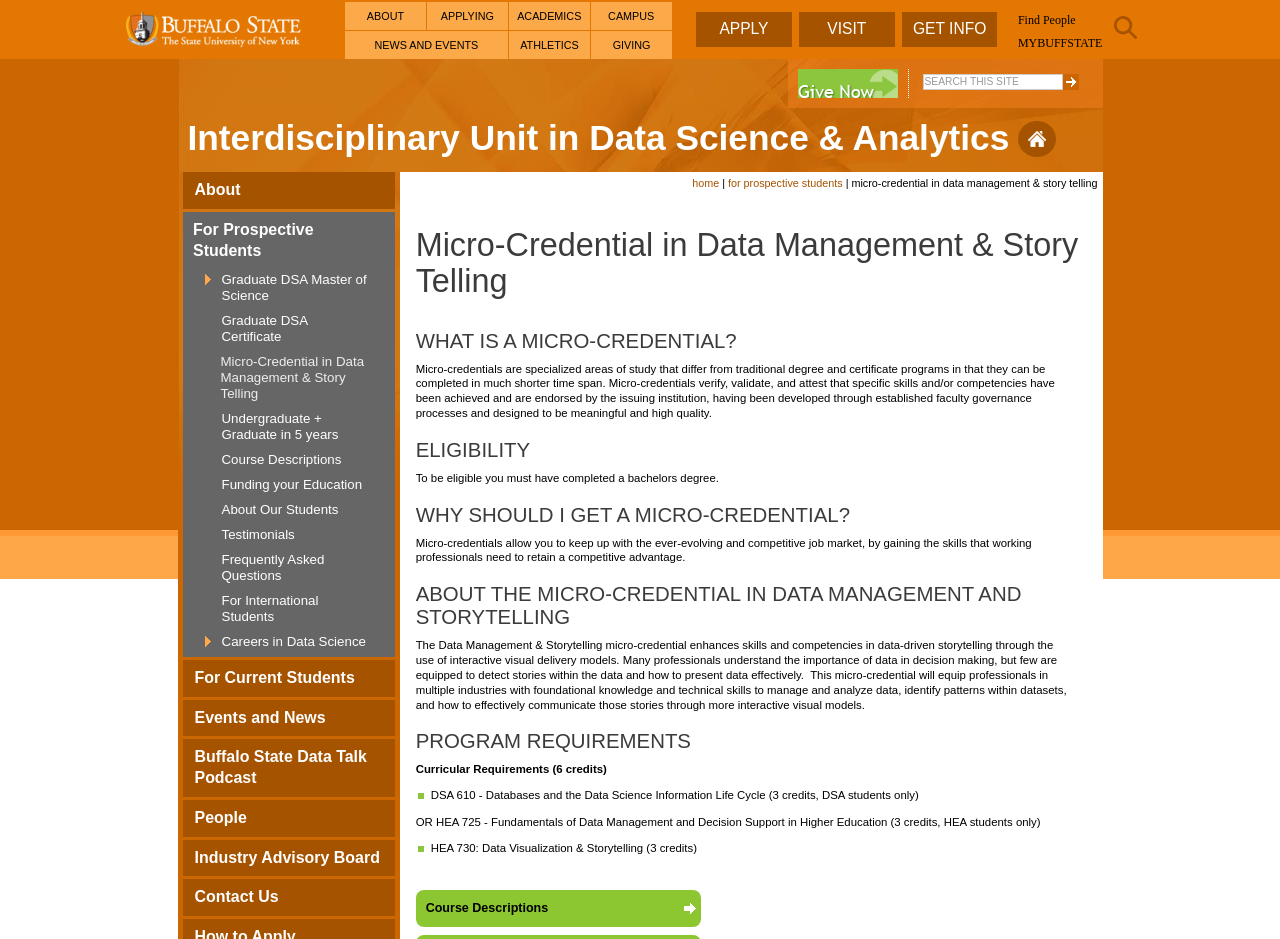Find the bounding box coordinates of the clickable element required to execute the following instruction: "Click on ABOUT". Provide the coordinates as four float numbers between 0 and 1, i.e., [left, top, right, bottom].

[0.27, 0.002, 0.333, 0.032]